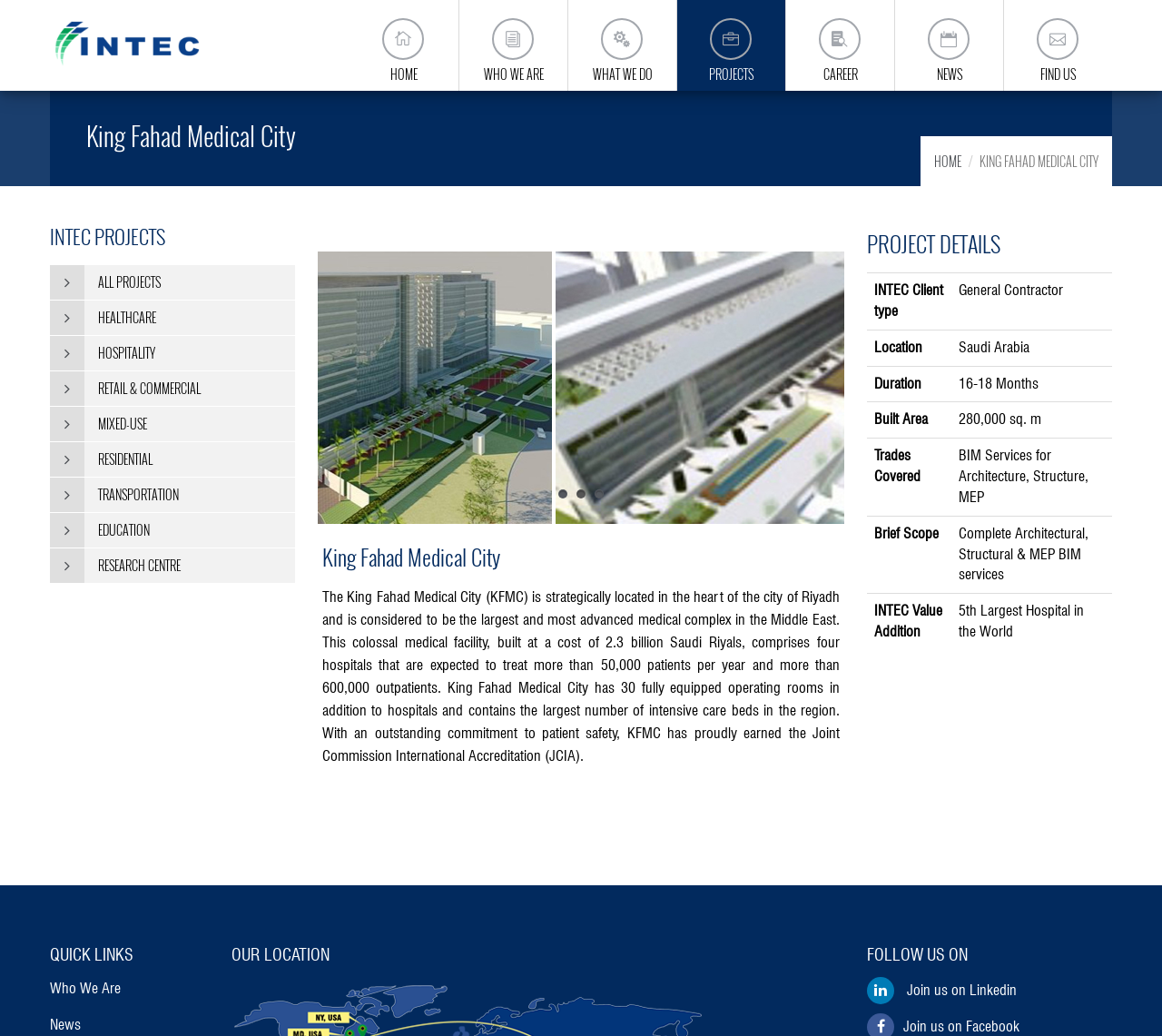Please identify the bounding box coordinates of the element on the webpage that should be clicked to follow this instruction: "Call +1 312.895.4438". The bounding box coordinates should be given as four float numbers between 0 and 1, formatted as [left, top, right, bottom].

None